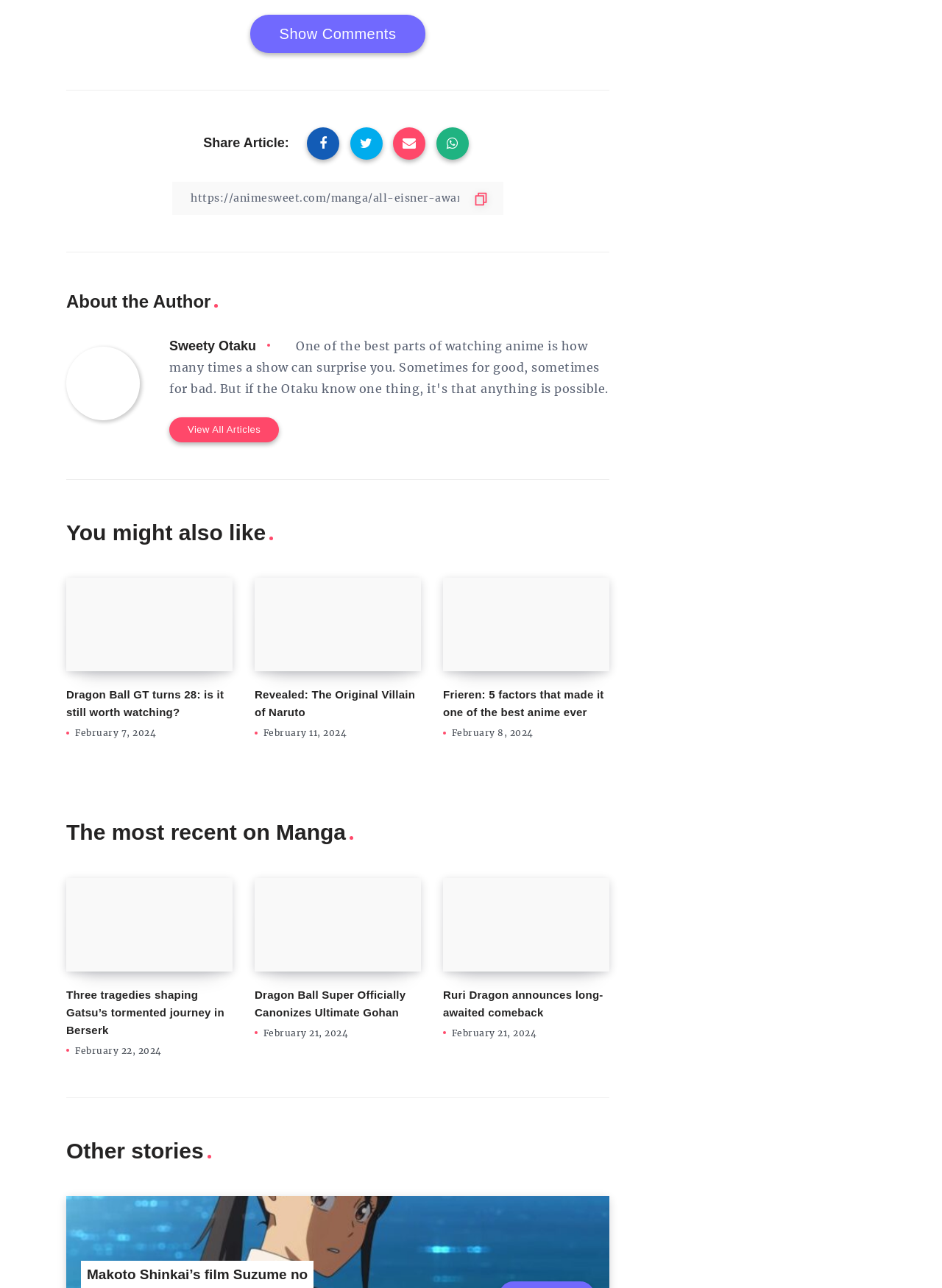Highlight the bounding box coordinates of the element that should be clicked to carry out the following instruction: "Click on 'Show Comments'". The coordinates must be given as four float numbers ranging from 0 to 1, i.e., [left, top, right, bottom].

[0.265, 0.011, 0.452, 0.041]